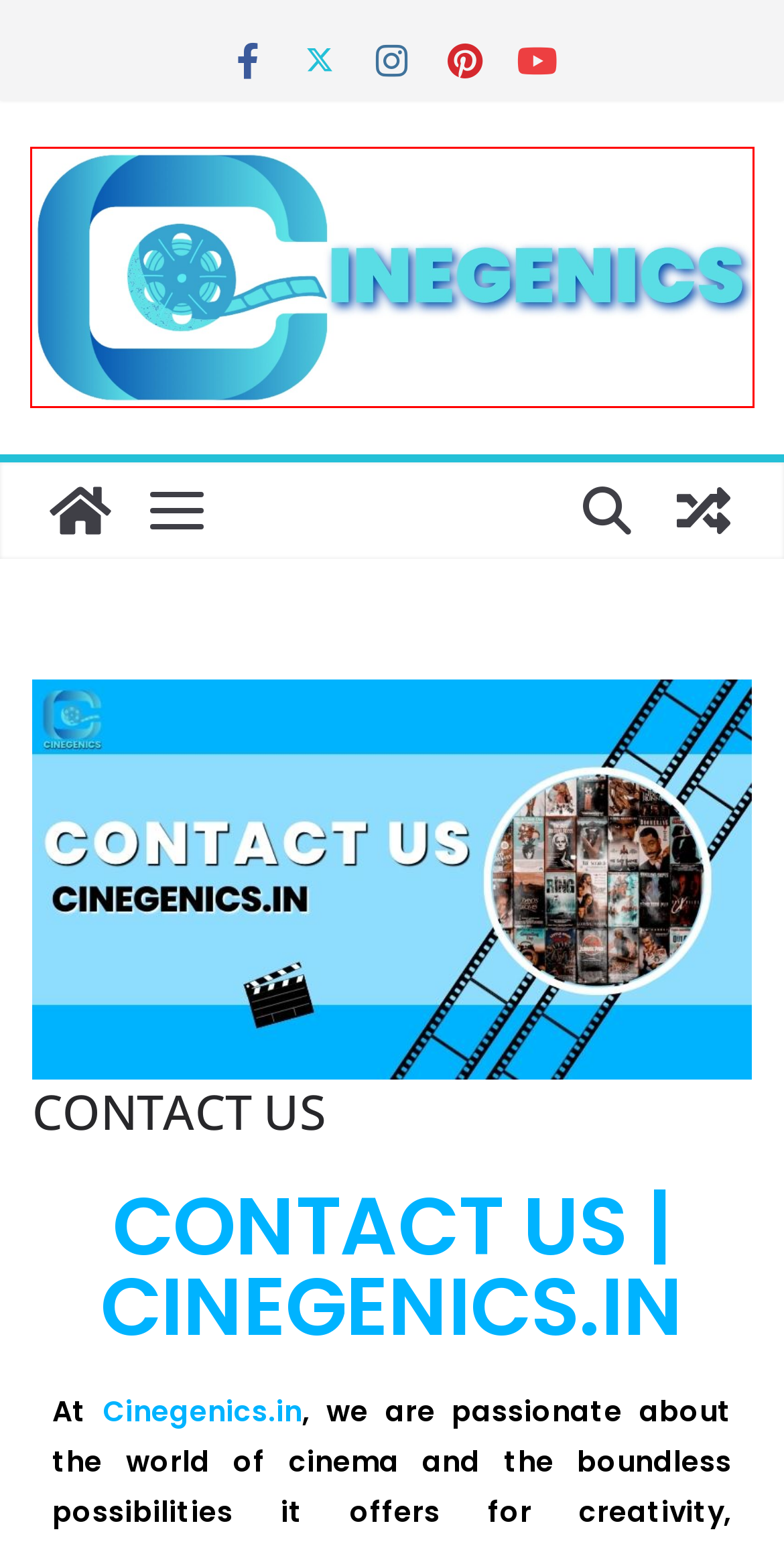Examine the screenshot of a webpage with a red bounding box around an element. Then, select the webpage description that best represents the new page after clicking the highlighted element. Here are the descriptions:
A. Tiger Is Back Review: Makers Drop New Promo of Tiger 3 | Cinegenics.in
B. Dunki Movie Review Ending Explained | Cinegenics.in
C. About | Cinegenics
D. Dunki Movie Trailer Review: Blockbuster on it's Way | Cinegenics.in
E. All We Know About YRF Spy Universe Till Now (2012-2025) | Cinegenics.in
F. Puss In The Boots: The Last Wish (2023) Review - Cinegenics
G. Best Movie & Webseries Reviews | Cinegenics.in
H. Godzilla x Kong: The New Empire Trailer Review | Cinegenics.in

G